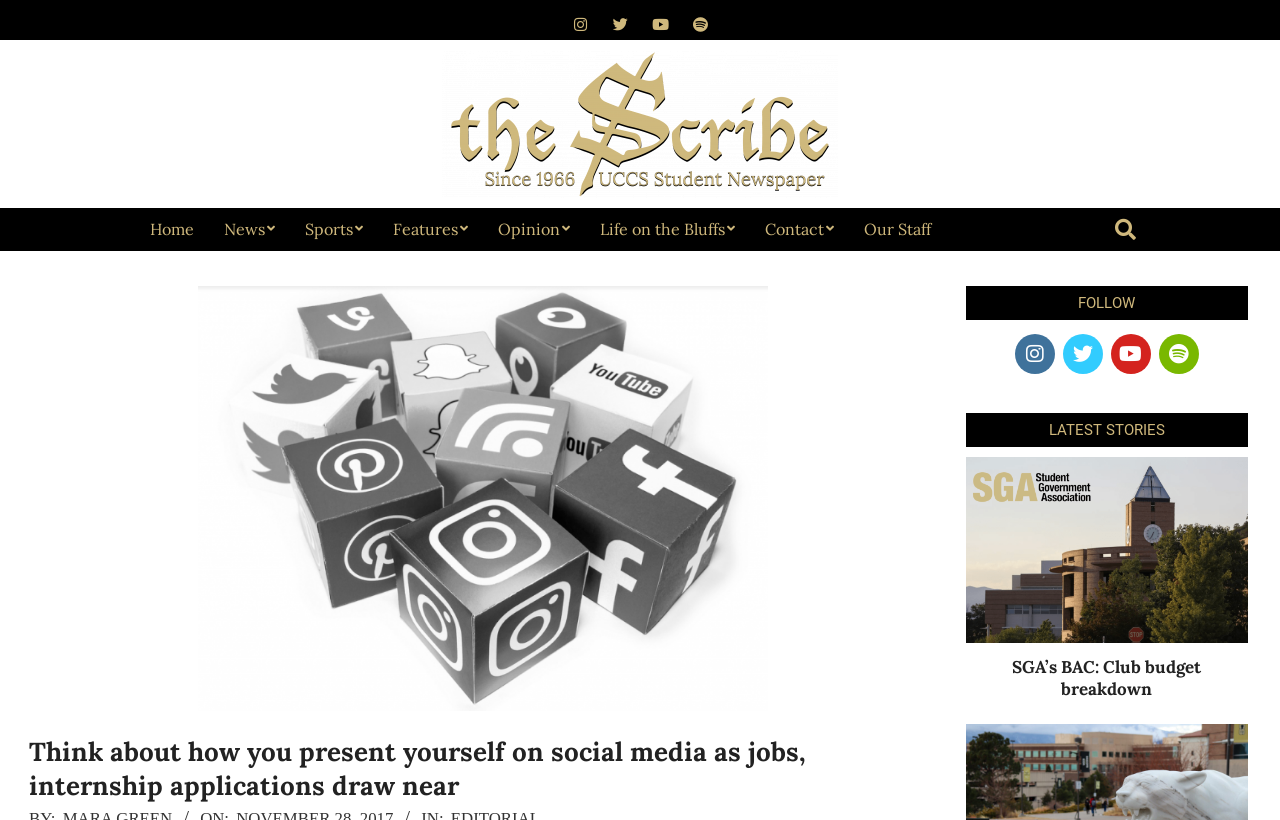What is the name of the publication?
Using the image as a reference, deliver a detailed and thorough answer to the question.

The name of the publication can be found in the top-left corner of the webpage, where it says 'The Scribe' in a logo format.